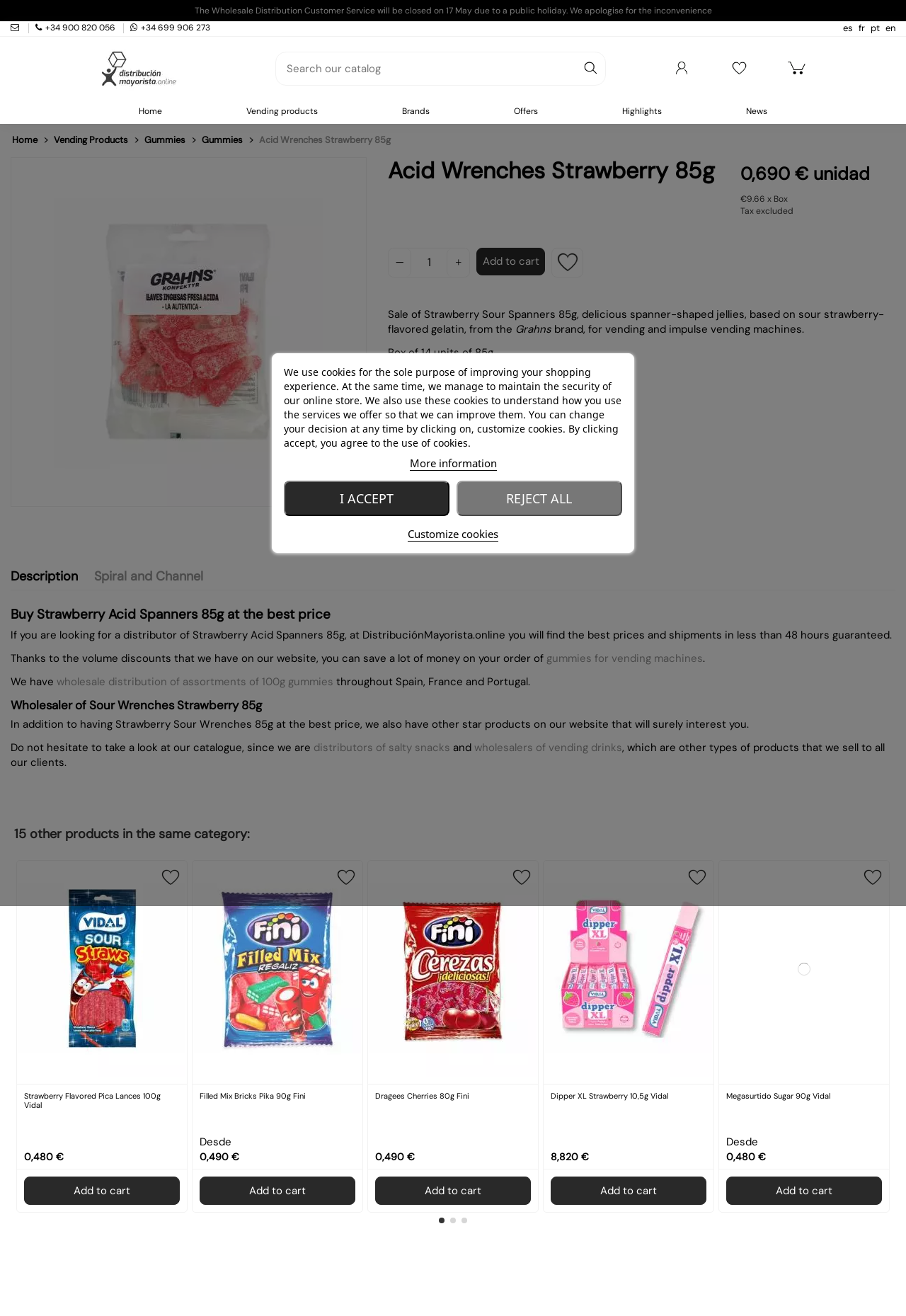Based on what you see in the screenshot, provide a thorough answer to this question: What is the EAN of Acid Wrenches Strawberry 85g?

The EAN of Acid Wrenches Strawberry 85g can be found in the product description section, where it is stated as 'EAN 7331057871521'.